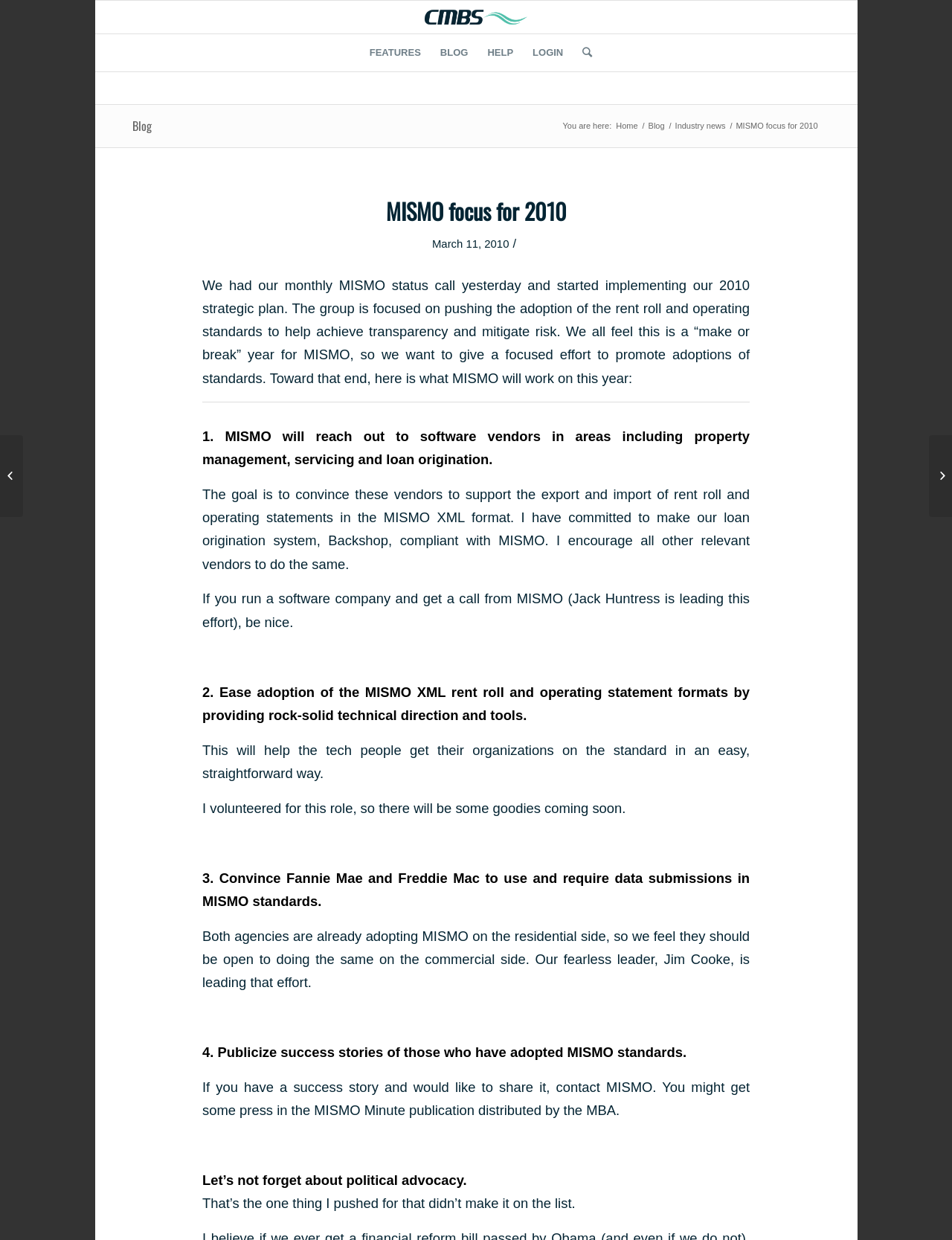Please identify the bounding box coordinates of the area that needs to be clicked to fulfill the following instruction: "Read the 'MISMO focus for 2010' blog post."

[0.212, 0.149, 0.788, 0.192]